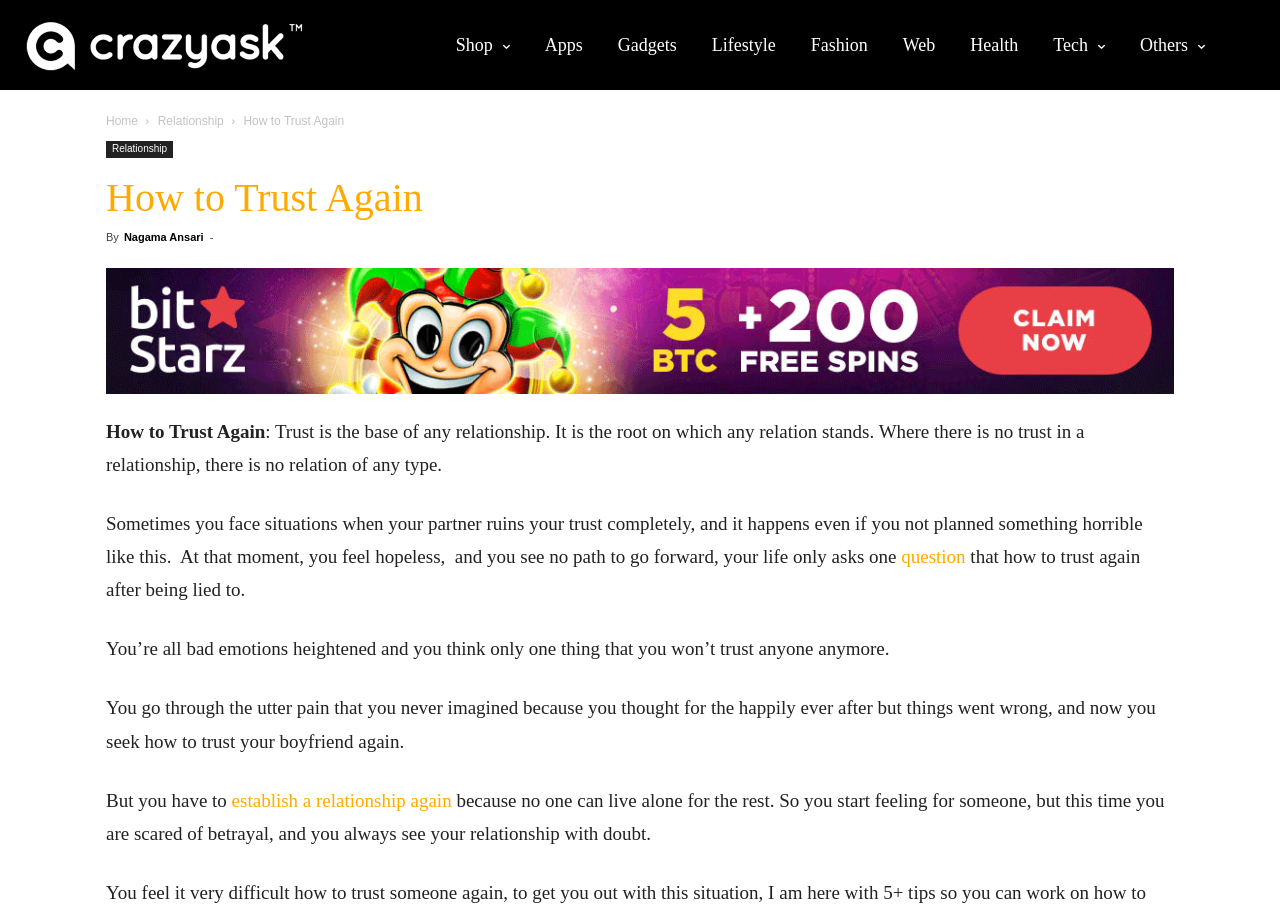Give a concise answer of one word or phrase to the question: 
What is the consequence of a partner ruining trust?

Hopelessness